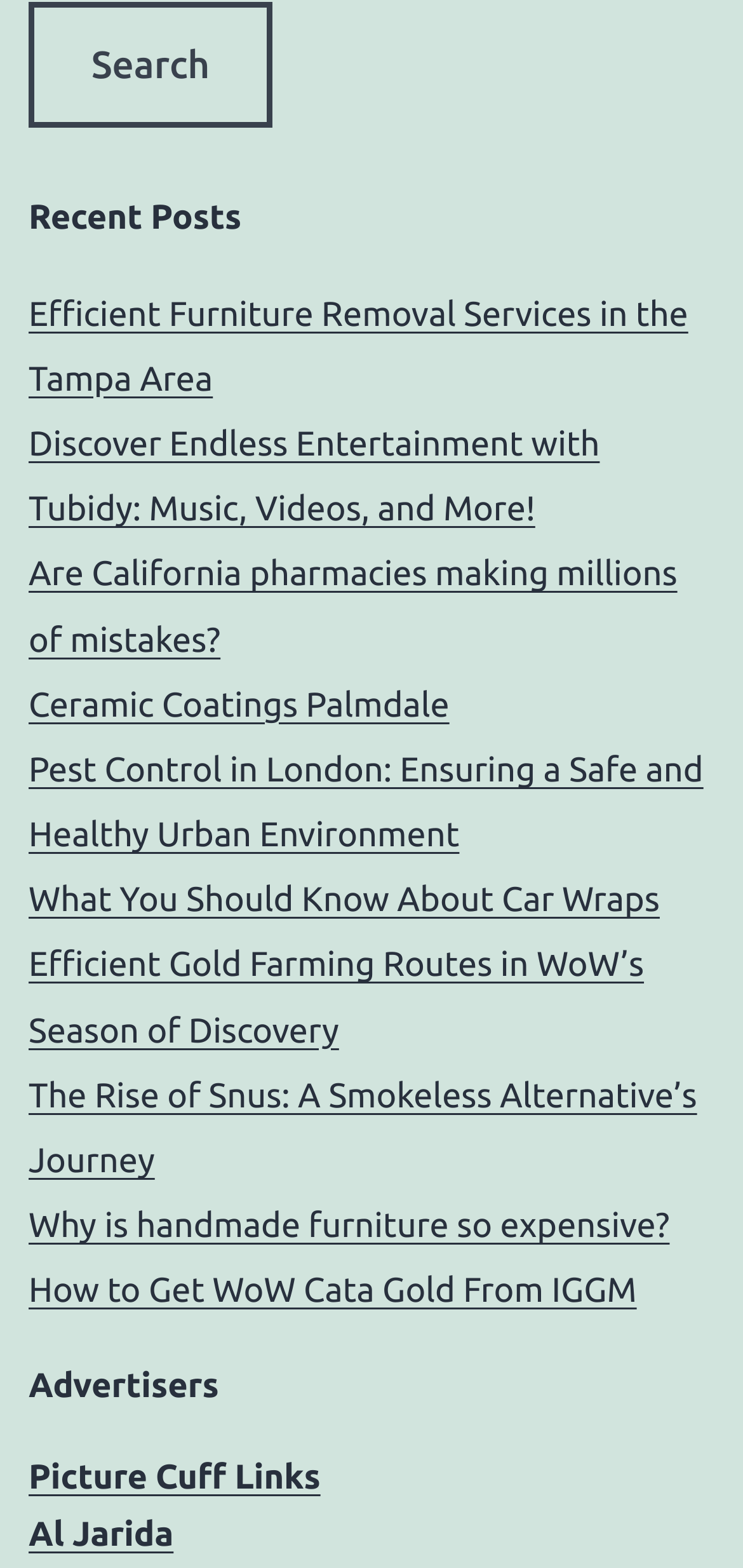Specify the bounding box coordinates of the area to click in order to follow the given instruction: "Search for something."

[0.038, 0.002, 0.367, 0.082]